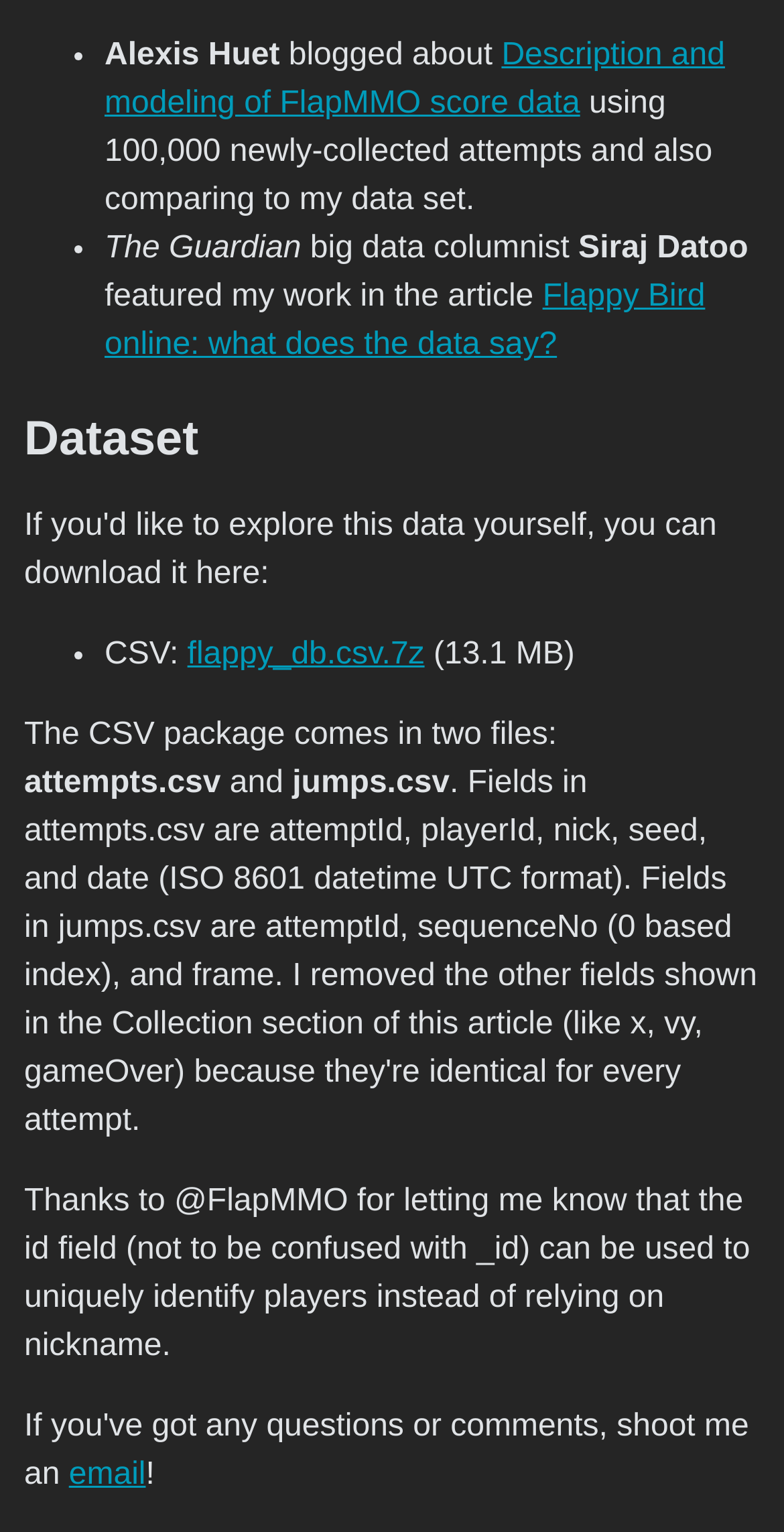What is the name of the person who blogged about FlapMMO score data?
Provide a concise answer using a single word or phrase based on the image.

Alexis Huet